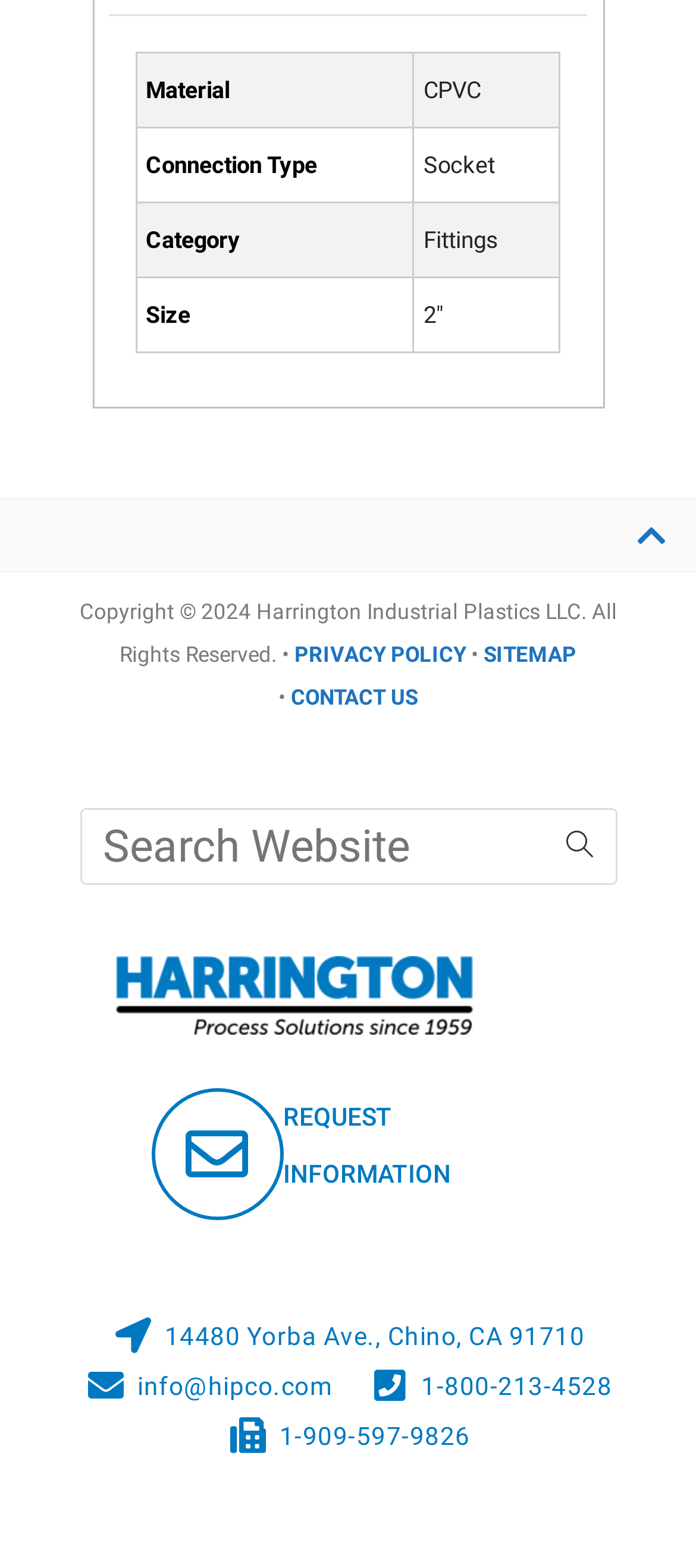Analyze the image and give a detailed response to the question:
What is the material of the product?

From the table on the webpage, we can see that the material of the product is listed as 'CPVC' in the first row, second column.